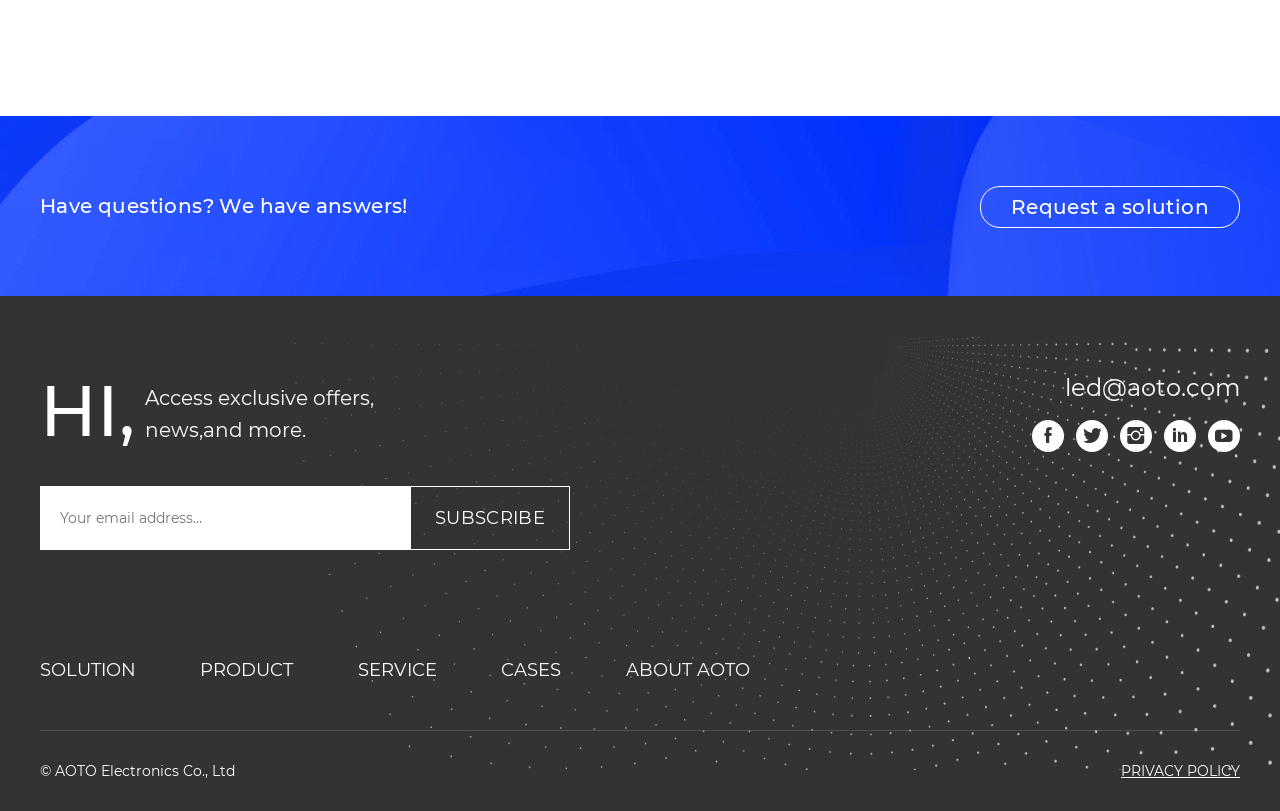What is the call-to-action on the subscription form?
Use the screenshot to answer the question with a single word or phrase.

SUBSCRIBE